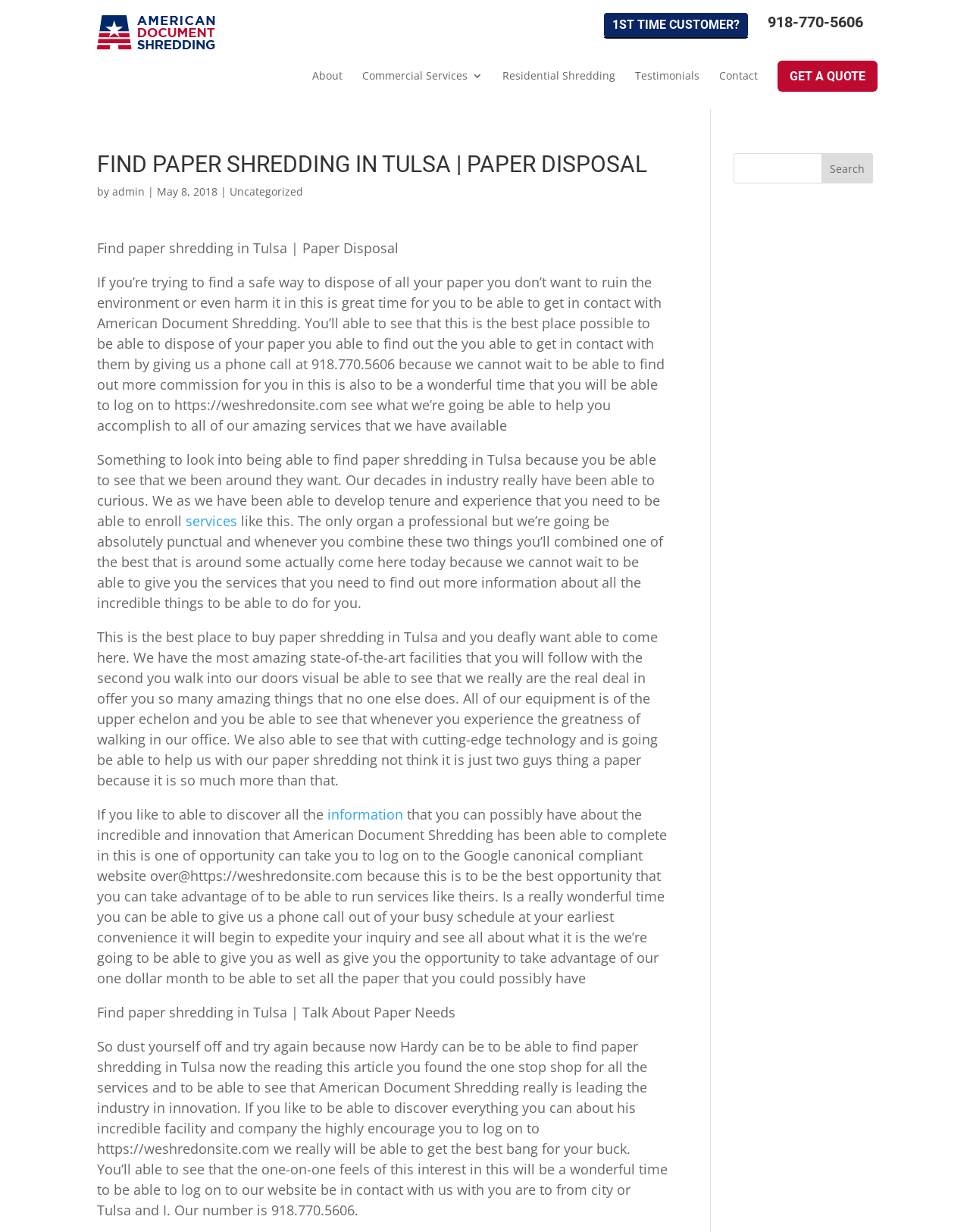Extract the main heading from the webpage content.

FIND PAPER SHREDDING IN TULSA | PAPER DISPOSAL